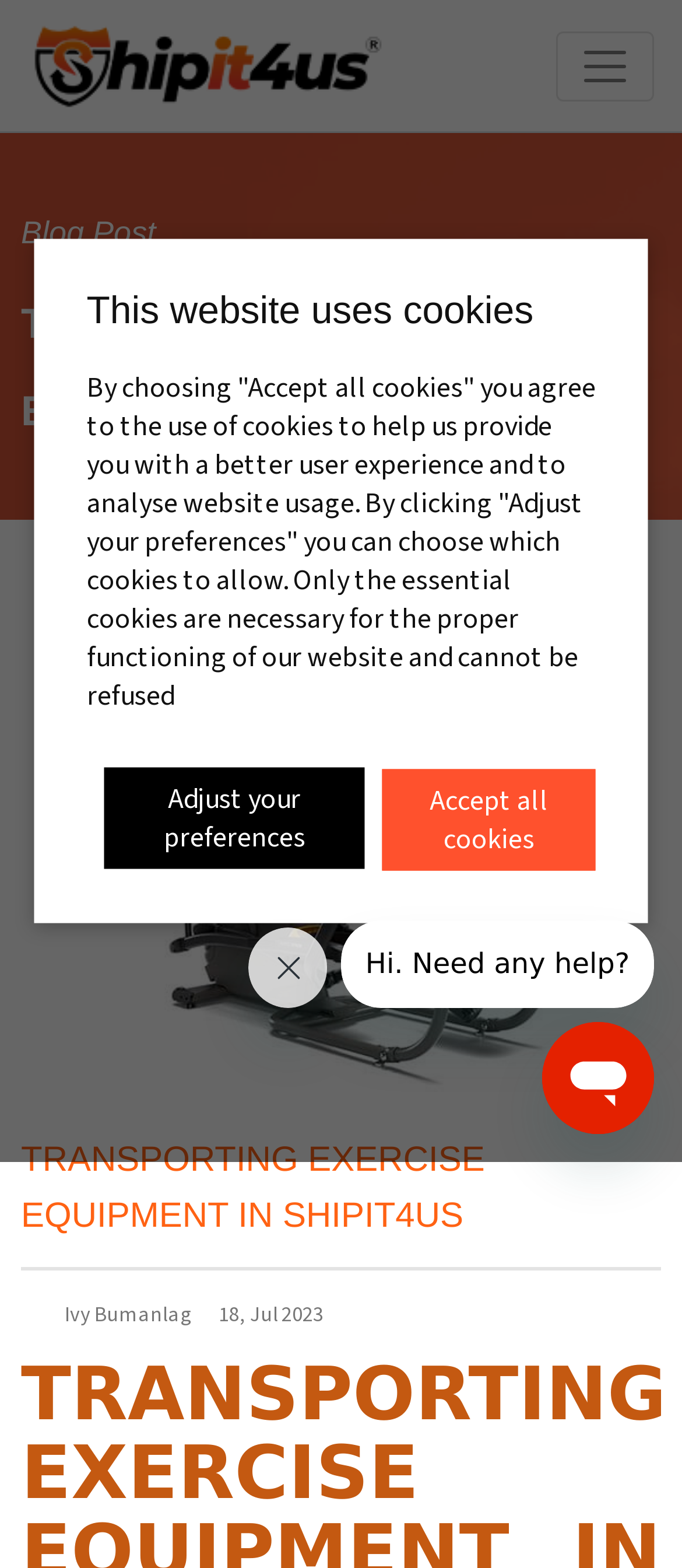Provide a one-word or one-phrase answer to the question:
What is the purpose of the messaging window?

Launch messaging